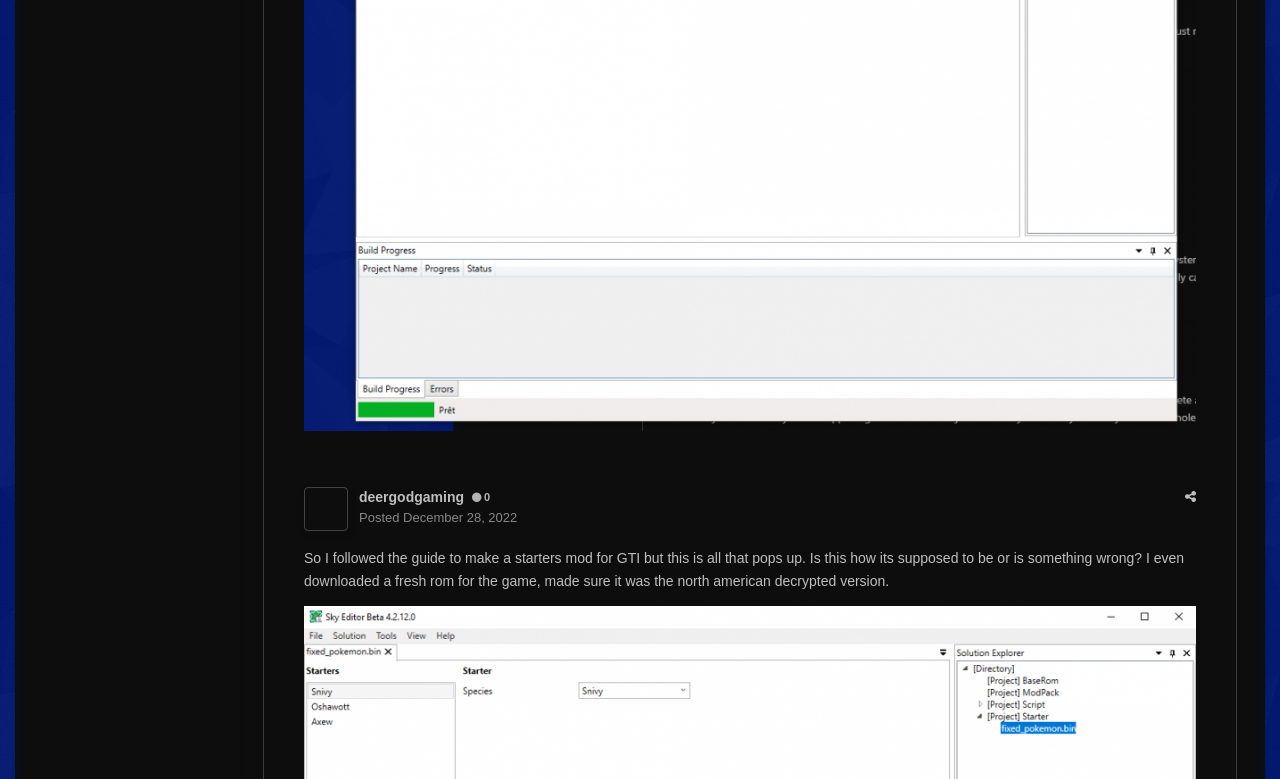Identify the bounding box coordinates of the clickable section necessary to follow the following instruction: "Create an account". The coordinates should be presented as four float numbers from 0 to 1, i.e., [left, top, right, bottom].

[0.363, 0.144, 0.485, 0.175]